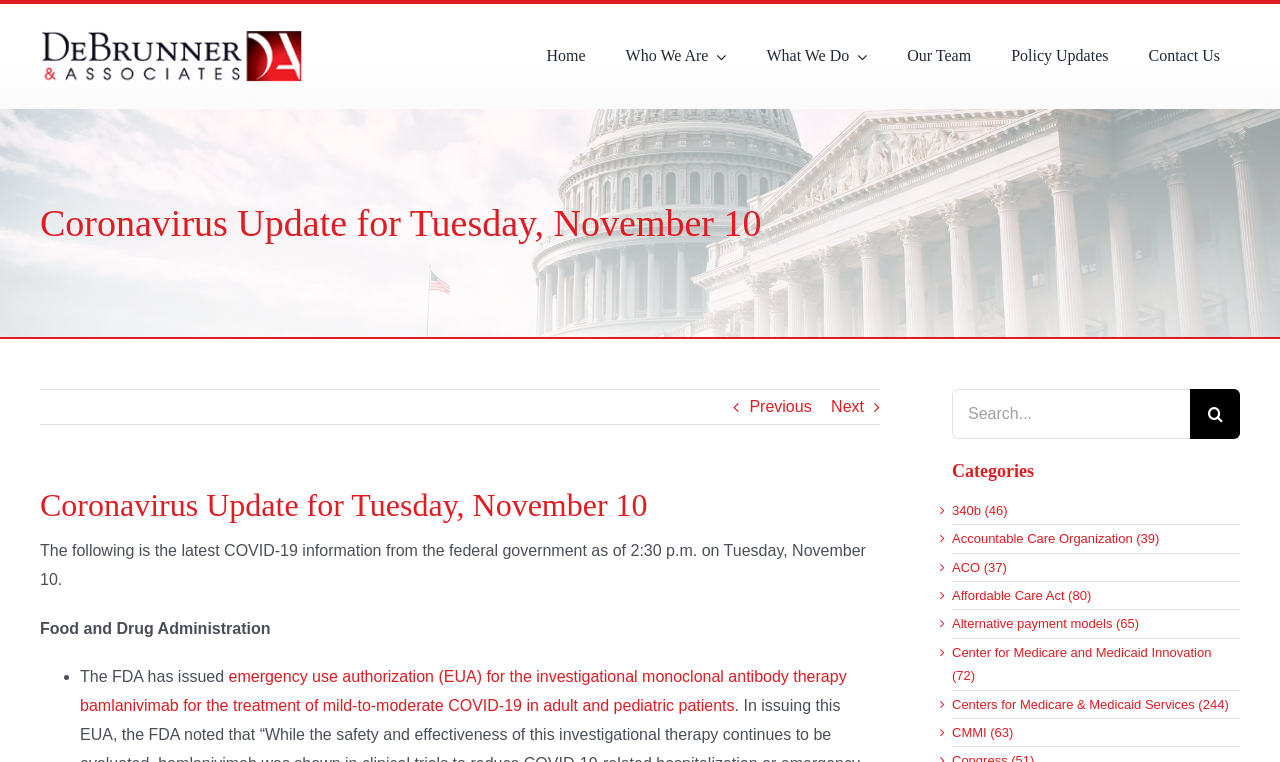Provide a single word or phrase to answer the given question: 
What is the name of the company logo?

DeBrunner & Associates Logo